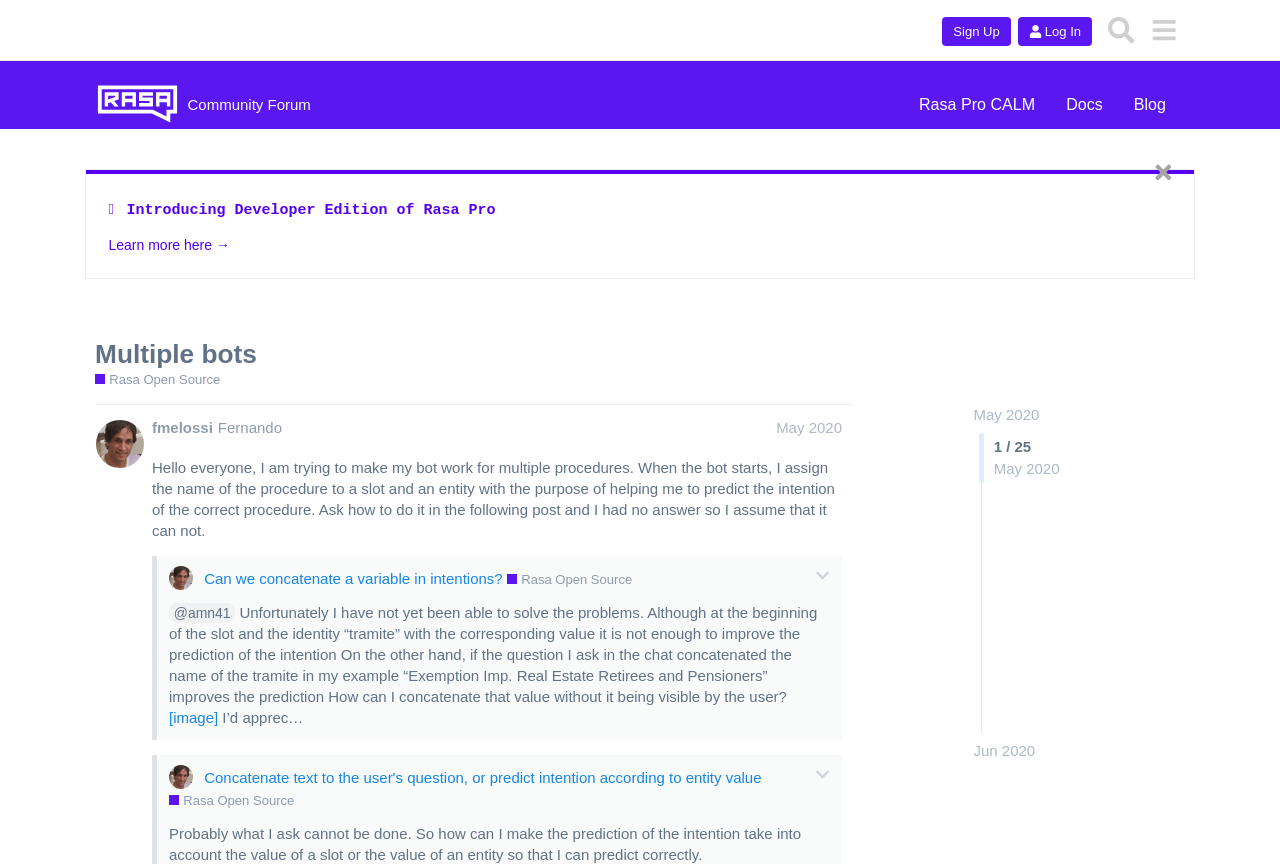Generate an in-depth caption that captures all aspects of the webpage.

This webpage appears to be a forum discussion page on the Rasa Community Forum. At the top, there is a header section with links to "Community Forum", "Rasa Pro CALM", "Docs", and "Blog". Below this, there is a section with buttons for "Sign Up", "Log In", and "Search", accompanied by small images.

The main content of the page is a discussion thread titled "Multiple bots" with a heading that reads "Introducing Developer Edition of Rasa Pro". The thread starts with a post from a user named "fmelossi Fernando" who is asking for help with making their bot work for multiple procedures. The post is followed by several replies from other users, including quotes and links to other discussions.

The discussion thread is divided into sections, with each section containing a user's post, followed by replies and quotes from other users. The posts and replies are formatted with headings, links, and static text, and some of them include images. There are also buttons to expand or collapse quotes and replies.

At the bottom of the page, there are links to navigate to other pages of the discussion thread, with page numbers and dates indicating when the posts were made.